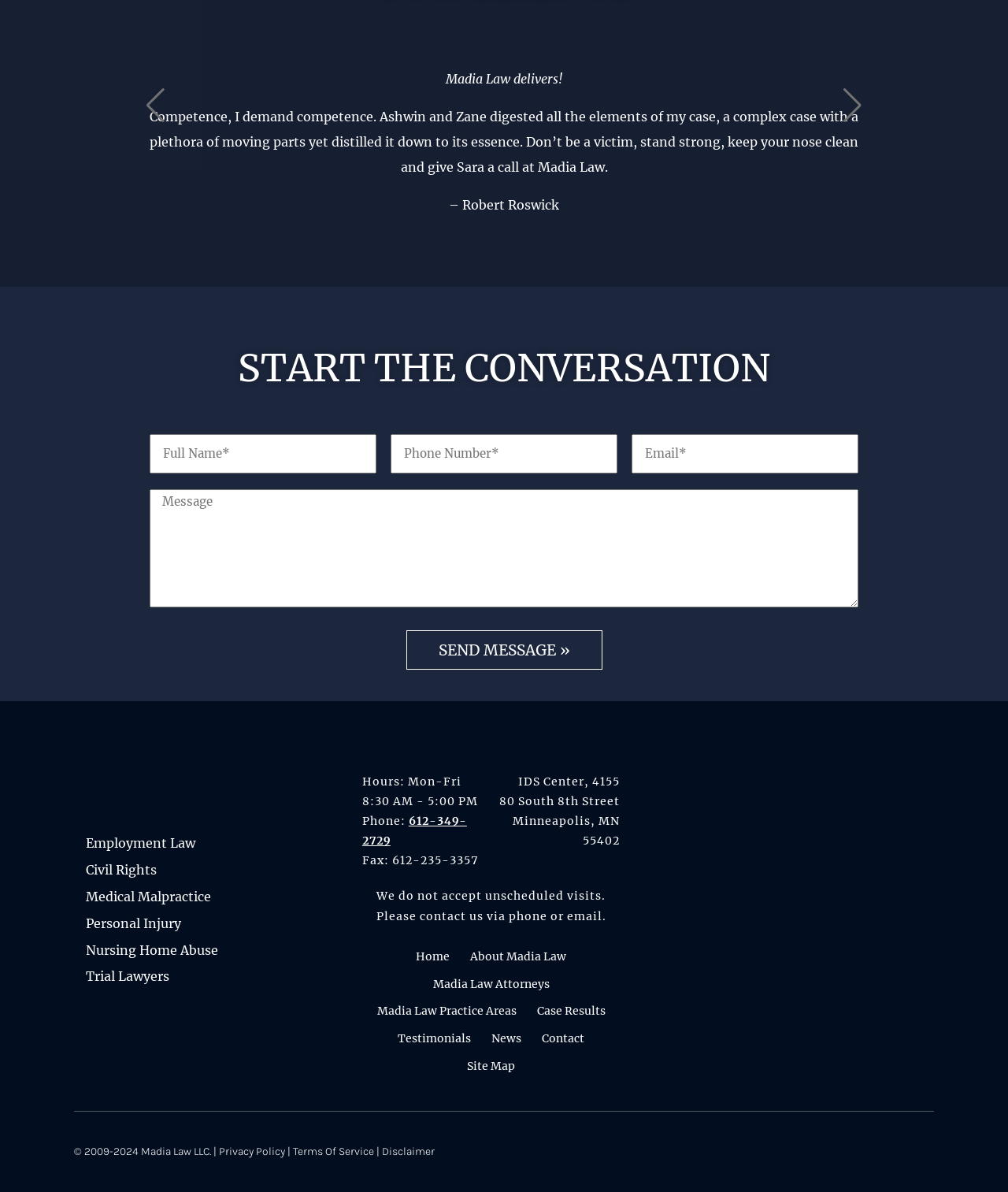Kindly determine the bounding box coordinates of the area that needs to be clicked to fulfill this instruction: "Click the SEND MESSAGE button".

[0.403, 0.528, 0.597, 0.561]